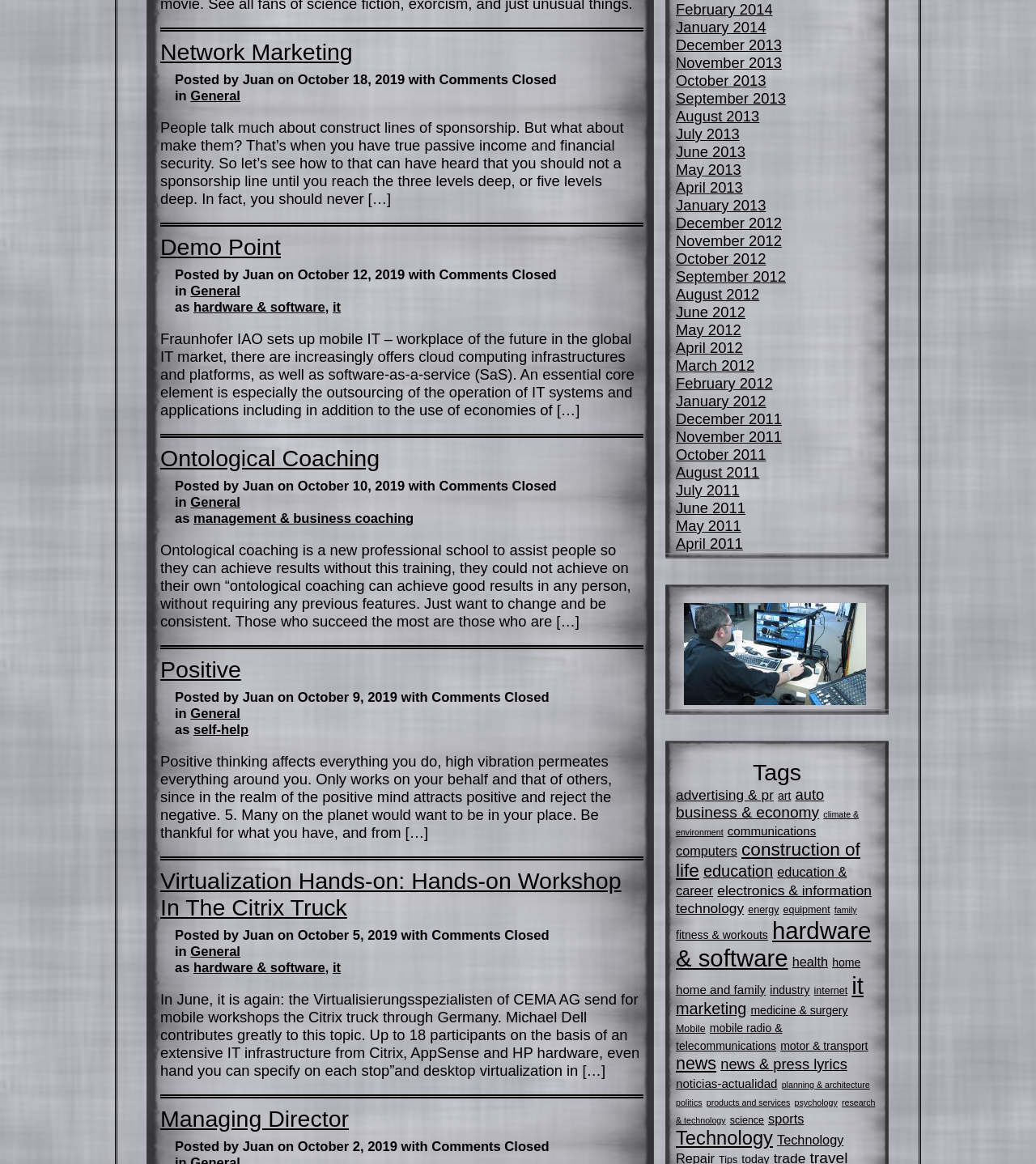Identify the bounding box coordinates of the area that should be clicked in order to complete the given instruction: "Check 'Managing Director'". The bounding box coordinates should be four float numbers between 0 and 1, i.e., [left, top, right, bottom].

[0.155, 0.95, 0.337, 0.972]